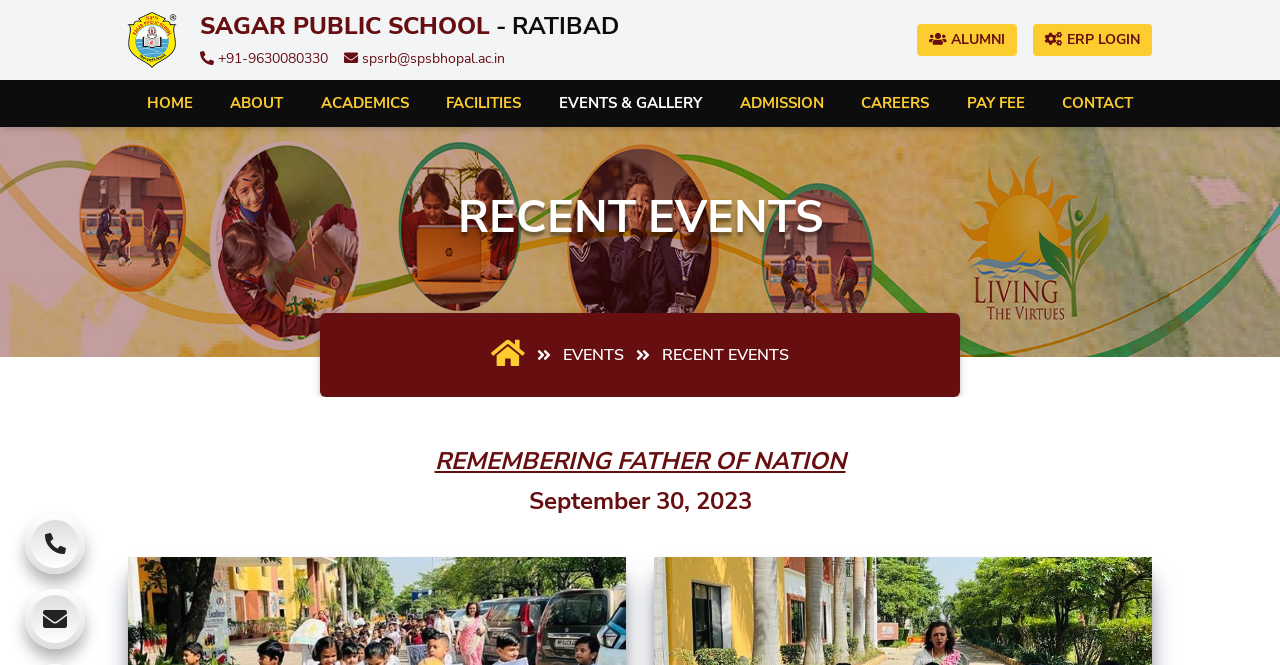Refer to the image and answer the question with as much detail as possible: What is the email address of the school?

I inferred this answer by looking at the link element ' spsrb@spsbhopal.ac.in' which is likely to be the email address of the school.